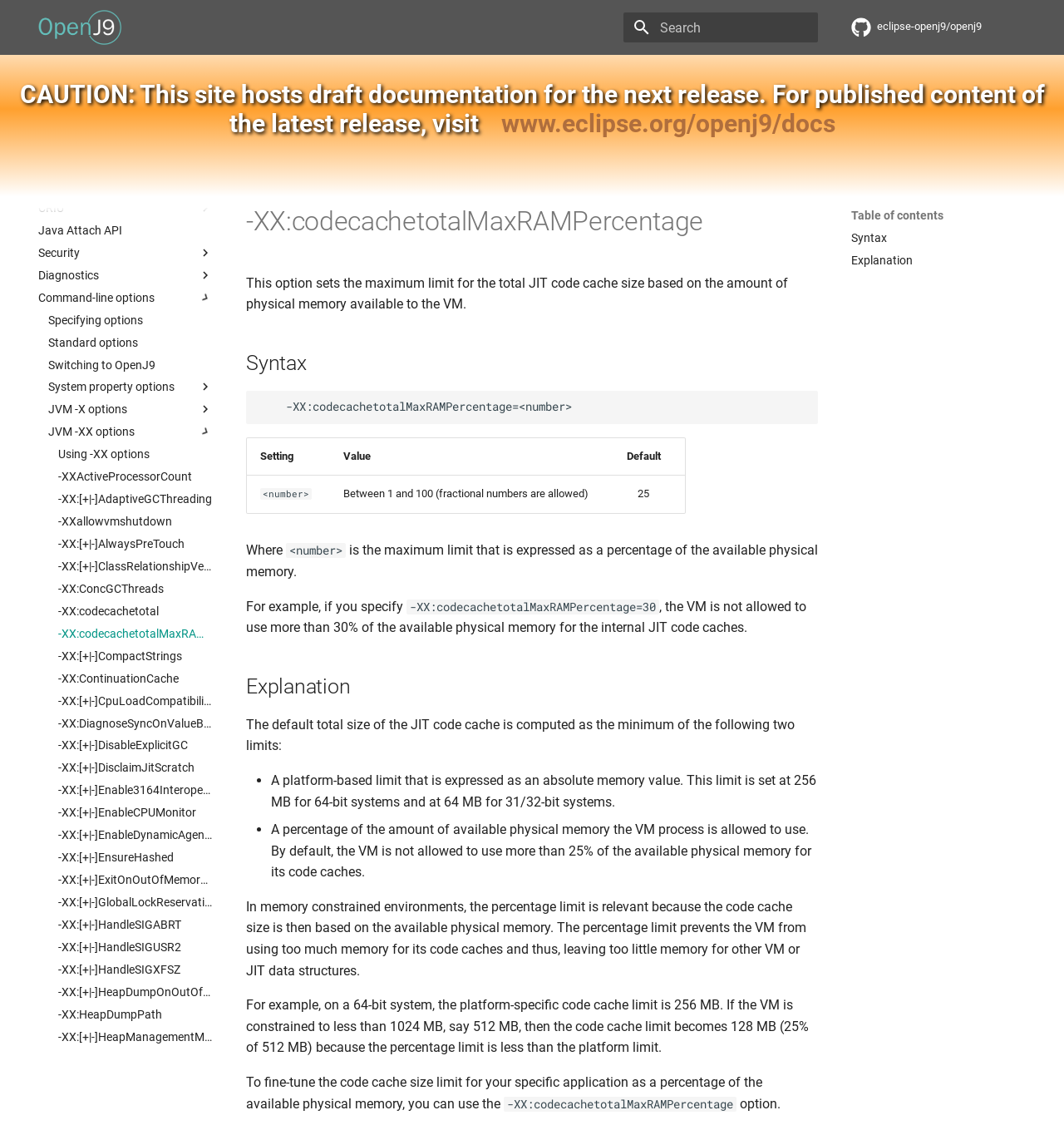What is the purpose of the Search function?
Please provide a single word or phrase as your answer based on the image.

To search documentation